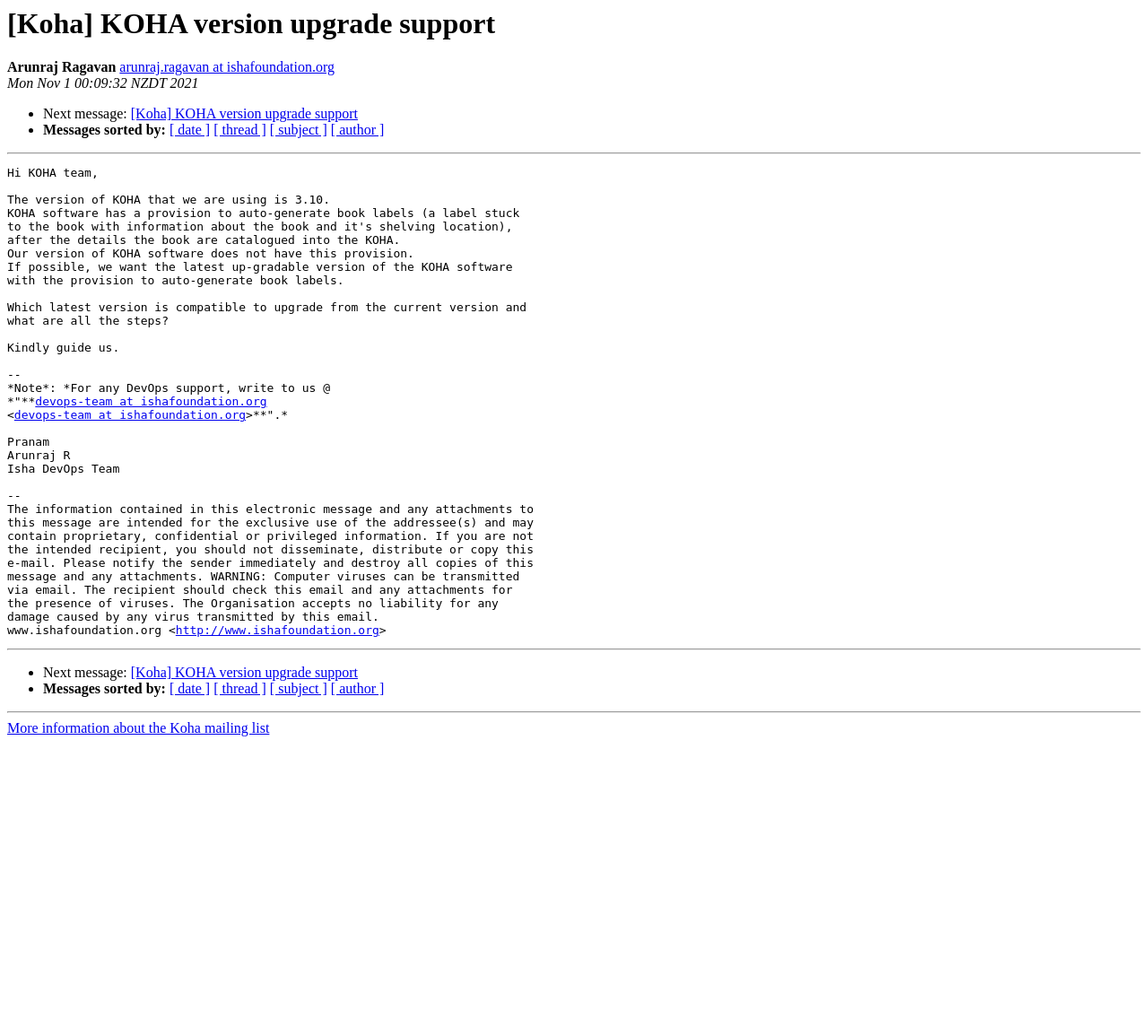Can you find the bounding box coordinates for the element to click on to achieve the instruction: "Contact the DevOps team"?

[0.031, 0.381, 0.232, 0.394]